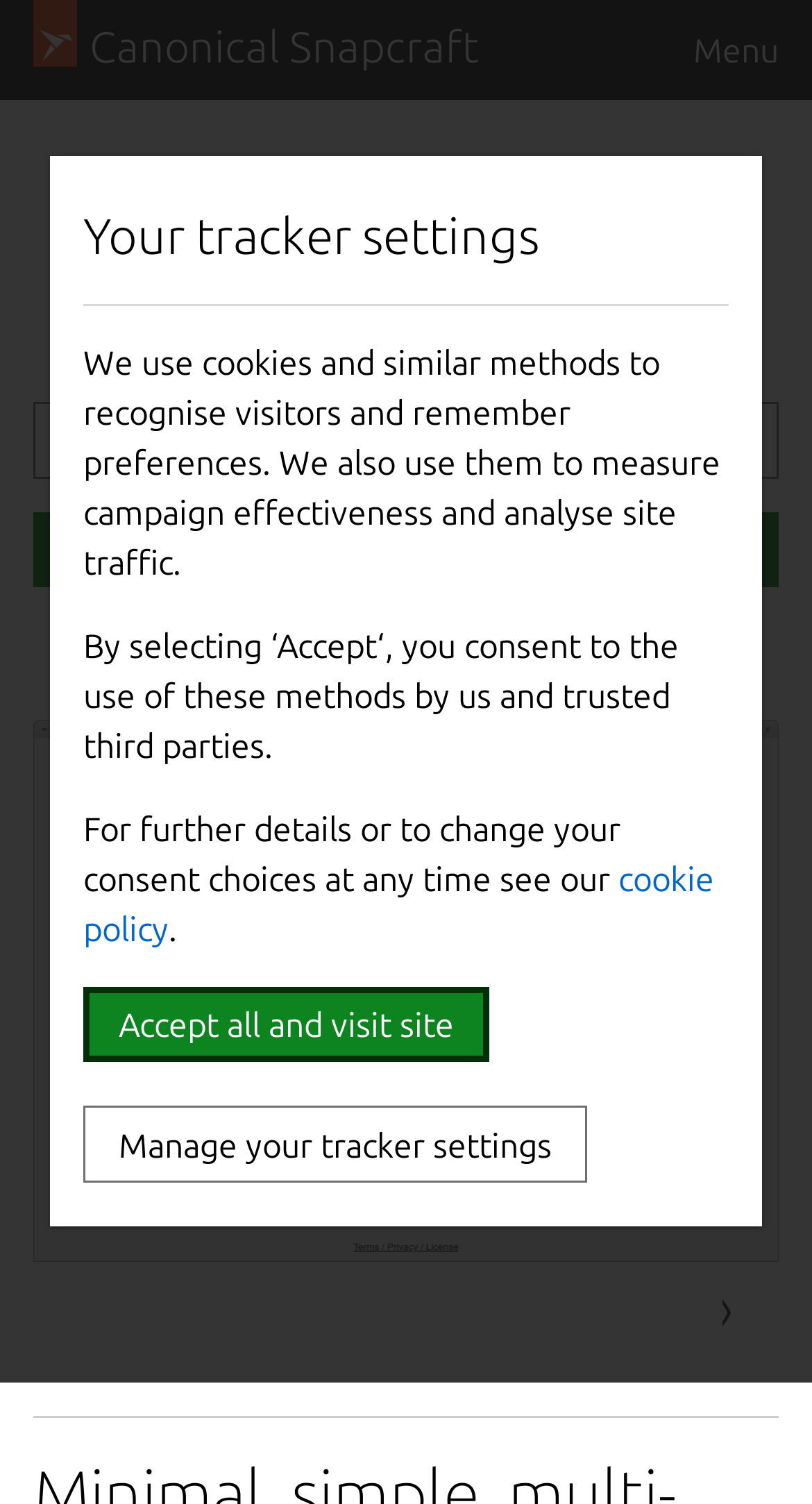Predict the bounding box coordinates for the UI element described as: "0 Kommentarer". The coordinates should be four float numbers between 0 and 1, presented as [left, top, right, bottom].

None